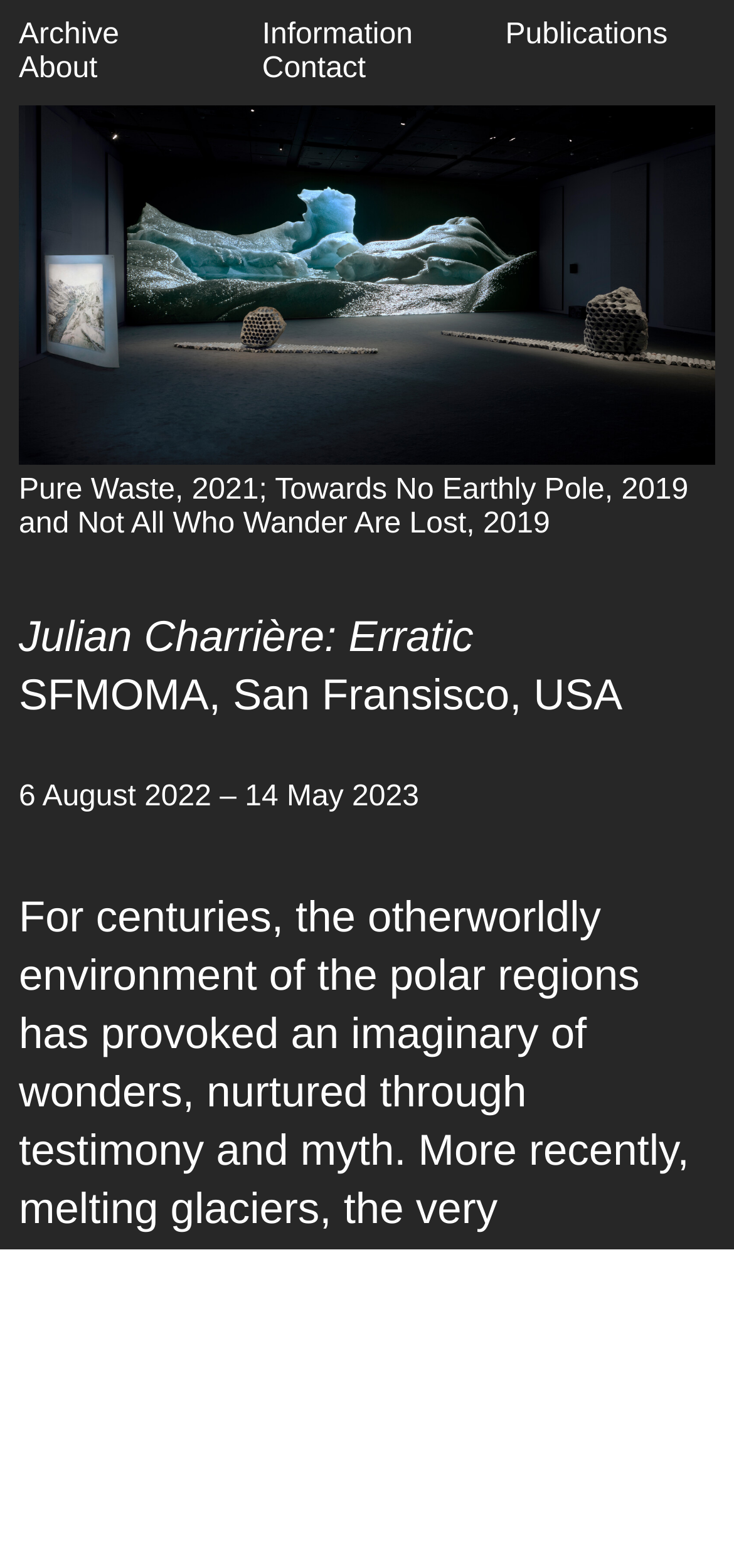What is the title of the artwork?
Based on the screenshot, give a detailed explanation to answer the question.

The title of the artwork can be found in the static text element, which is 'Julian Charrière: Erratic'. This title is located below the figure element and is a description of the artwork.